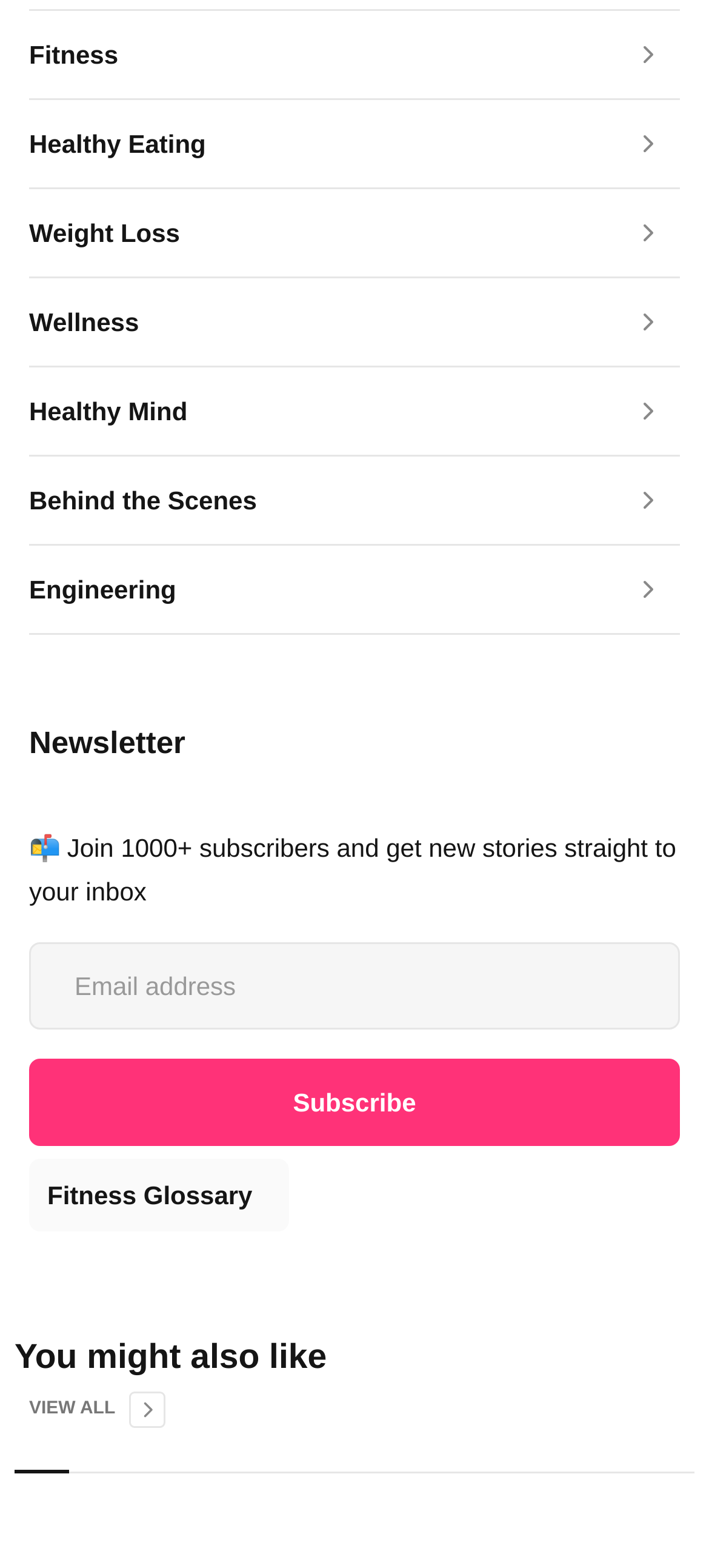Pinpoint the bounding box coordinates of the area that should be clicked to complete the following instruction: "Enter email address". The coordinates must be given as four float numbers between 0 and 1, i.e., [left, top, right, bottom].

[0.041, 0.601, 0.959, 0.656]